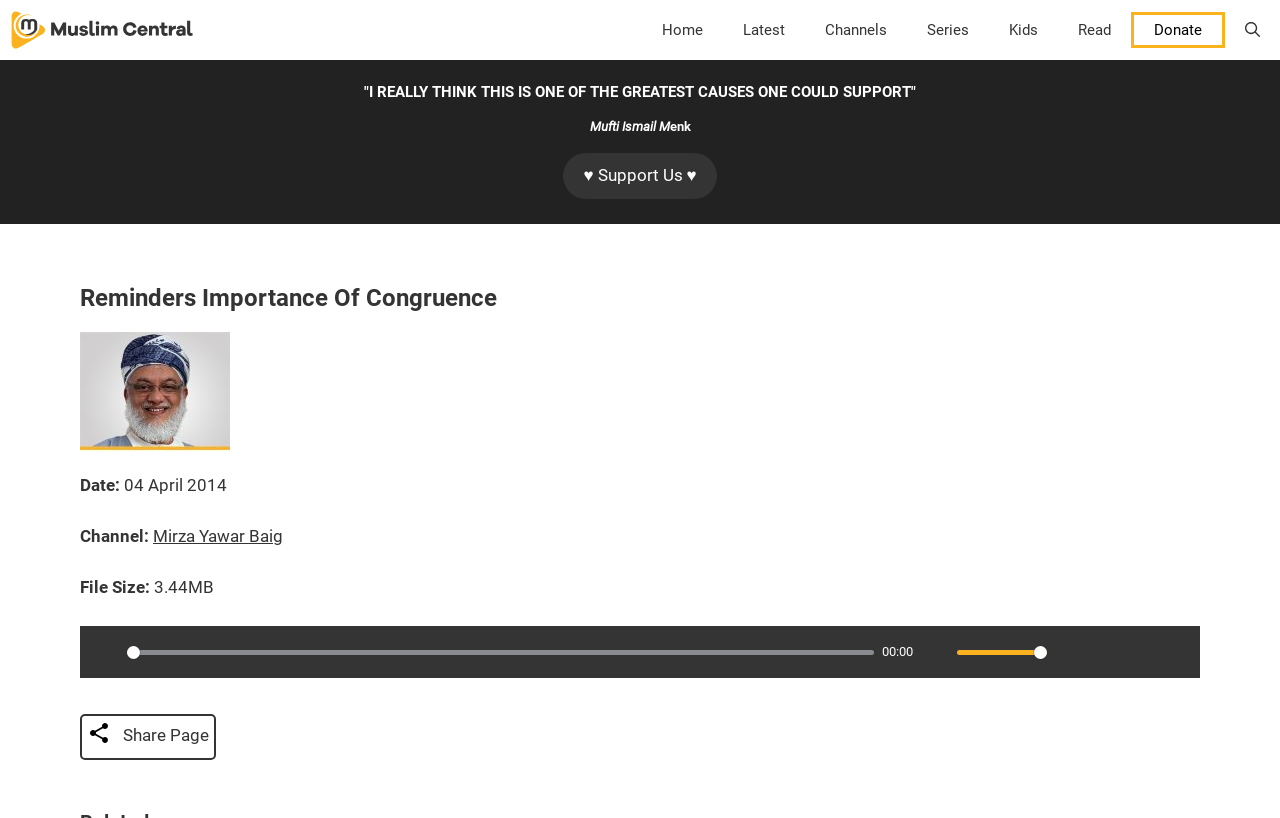Can you find the bounding box coordinates for the element to click on to achieve the instruction: "Click the 'Home' link"?

[0.502, 0.0, 0.565, 0.073]